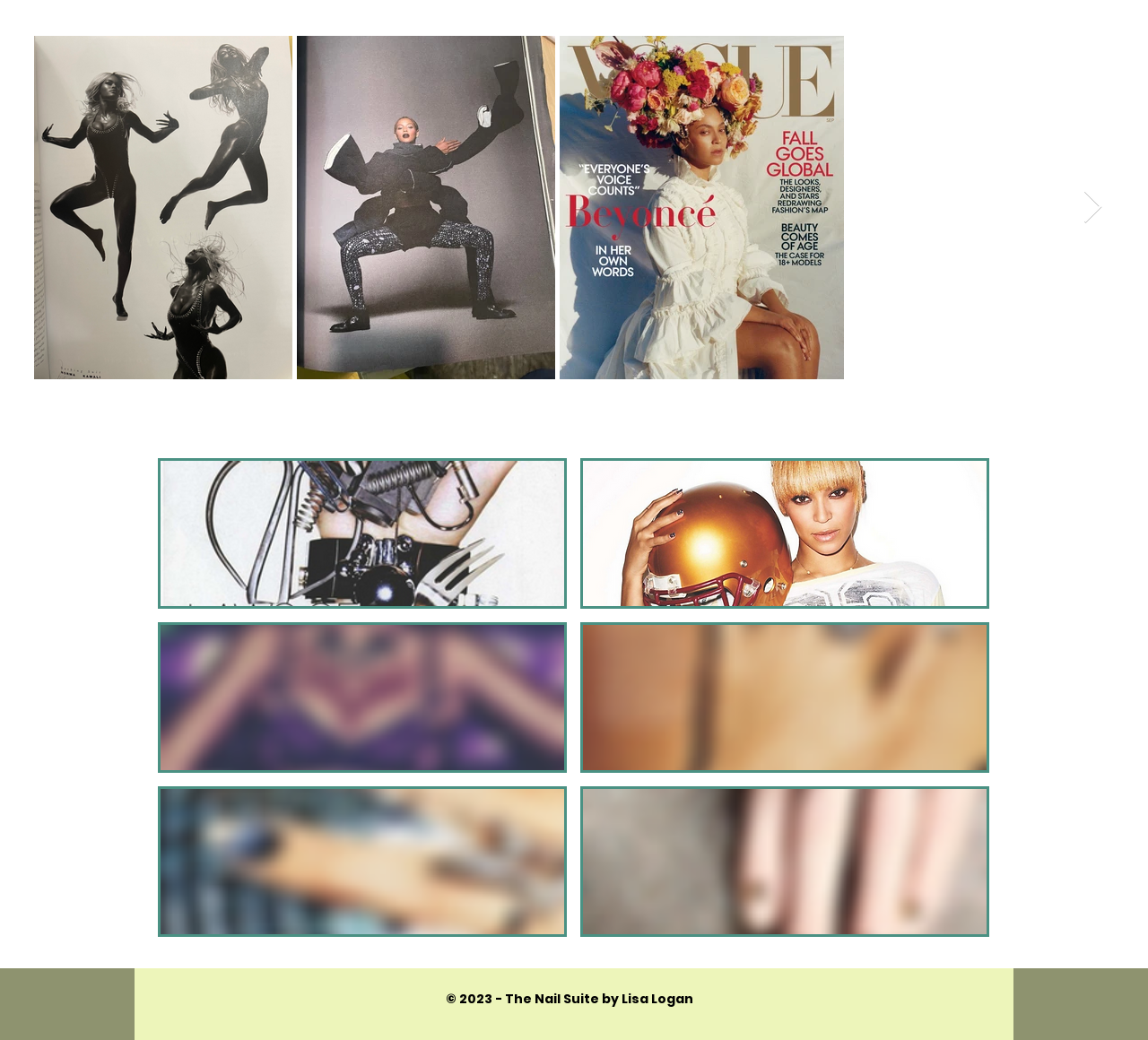Identify the bounding box coordinates of the specific part of the webpage to click to complete this instruction: "Click the second button at the top".

[0.258, 0.034, 0.483, 0.365]